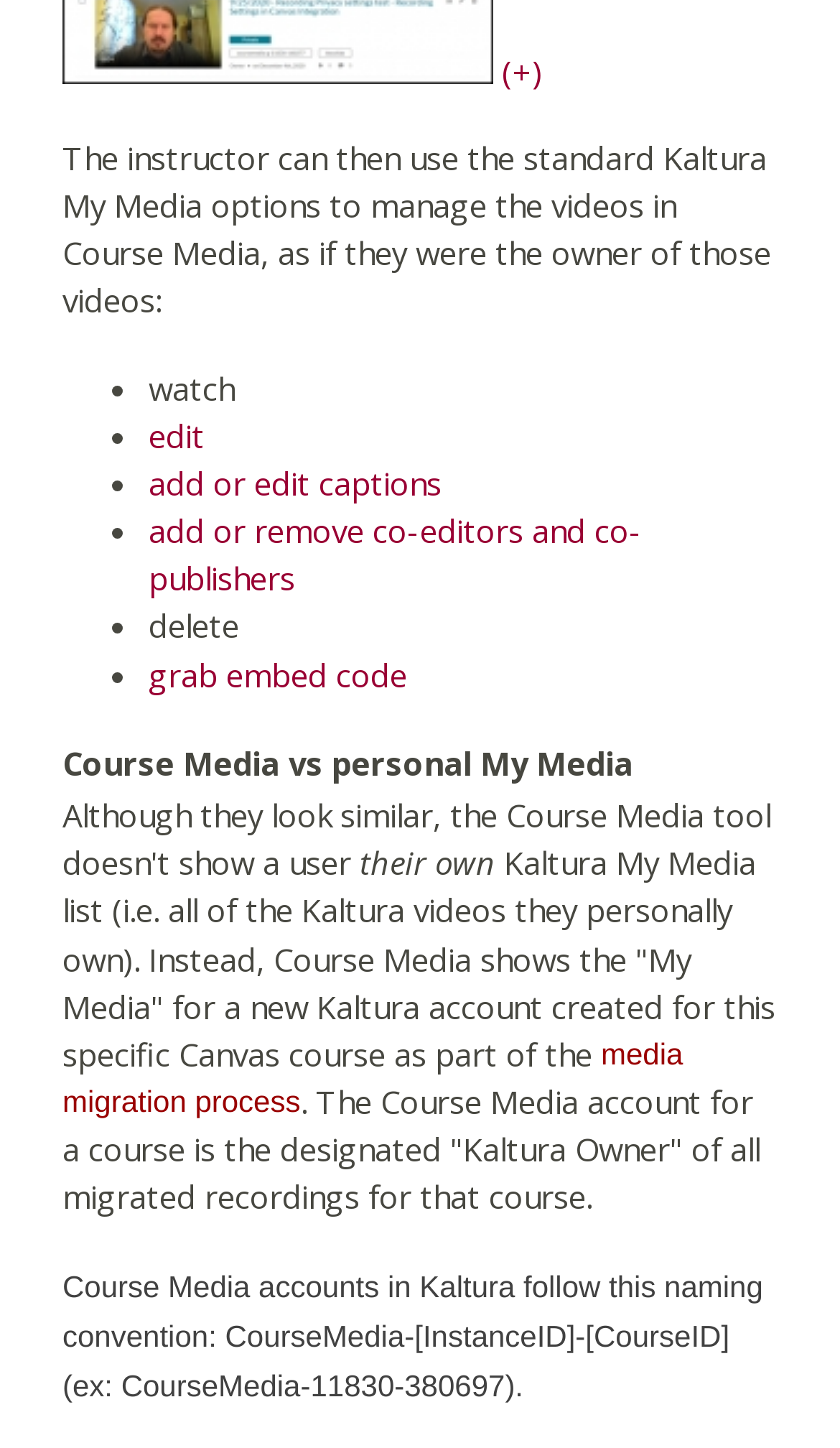What is the 'media migration process'?
Based on the image content, provide your answer in one word or a short phrase.

Creating a new Kaltura account